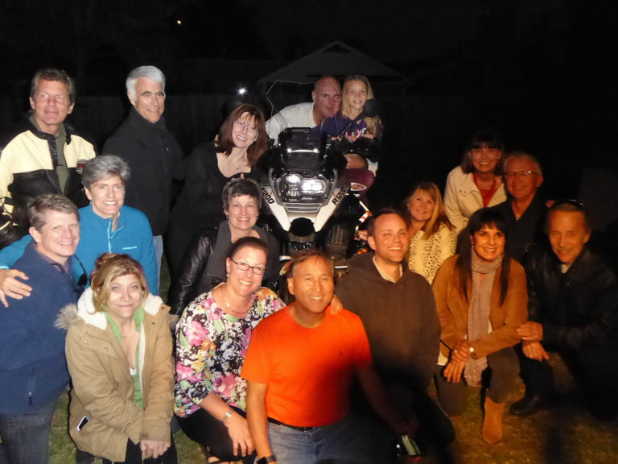Generate an elaborate caption for the image.

A lively group of friends and family gathers together for a memorable photo, showcasing their bond and shared enthusiasm for adventure. Set against the backdrop of a dimly lit evening, the gathering is illuminated by the warm glow of a motorcycle at the center, symbolizing their shared love for riding and exploration. The group, composed of diverse individuals, includes smiling faces and playful poses, highlighting the joy of the occasion. Each person contributes to the sense of camaraderie, as they create lasting memories of a memorable night. This image captures the spirit of fun and friendship, encapsulating a moment that will be cherished by all involved.